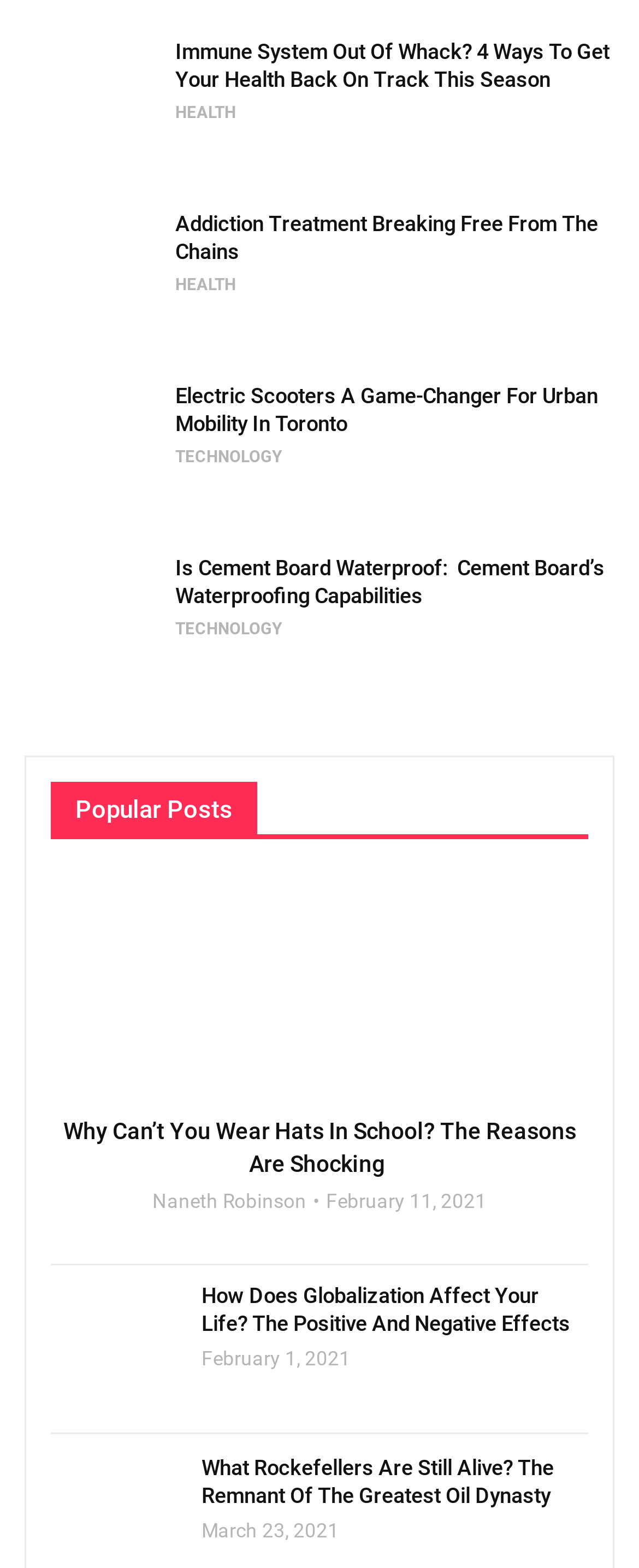Locate the coordinates of the bounding box for the clickable region that fulfills this instruction: "Read about the effects of globalization".

[0.079, 0.817, 0.285, 0.901]